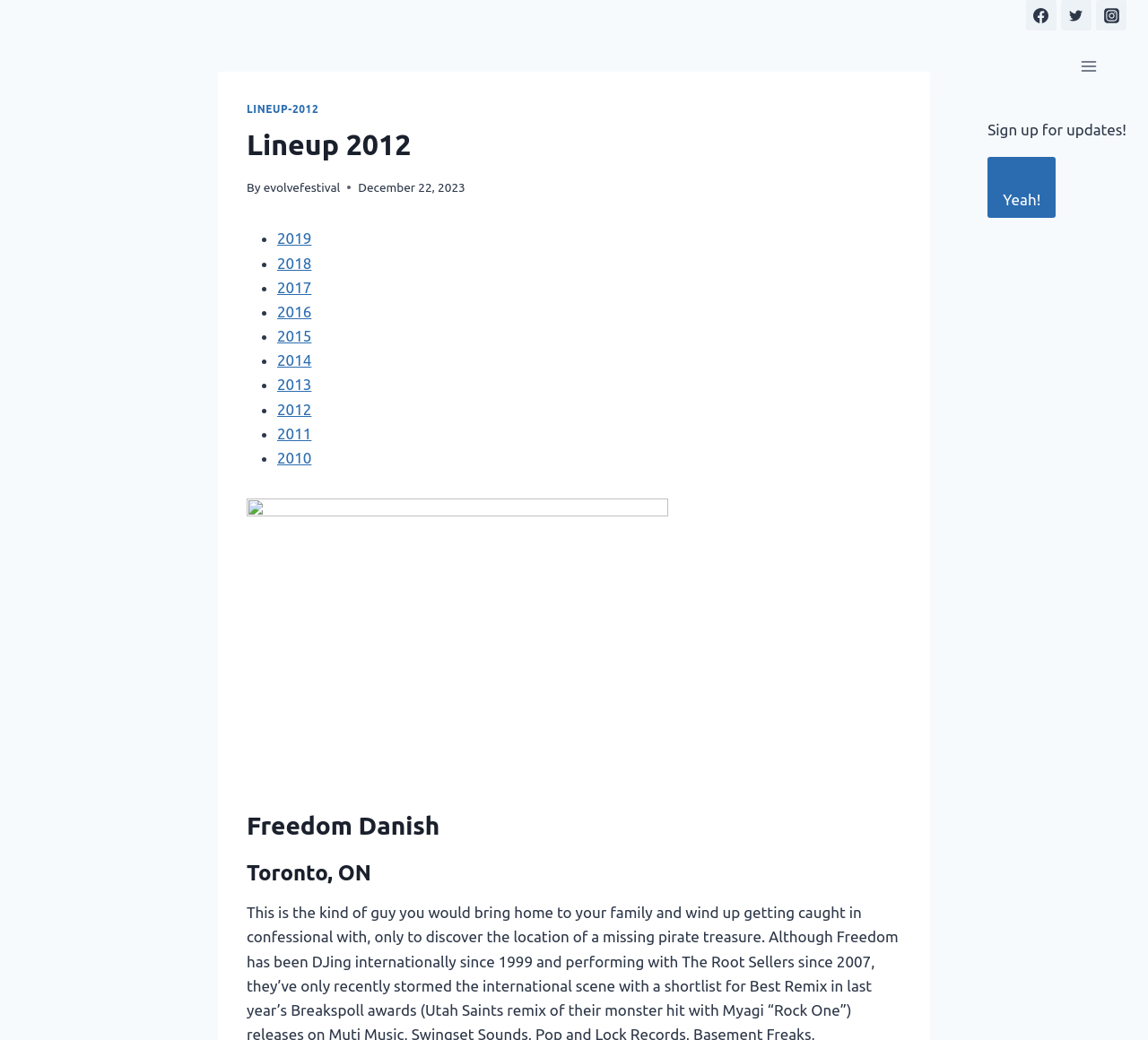Give a short answer using one word or phrase for the question:
What is the name of the performer?

Freedom Danish